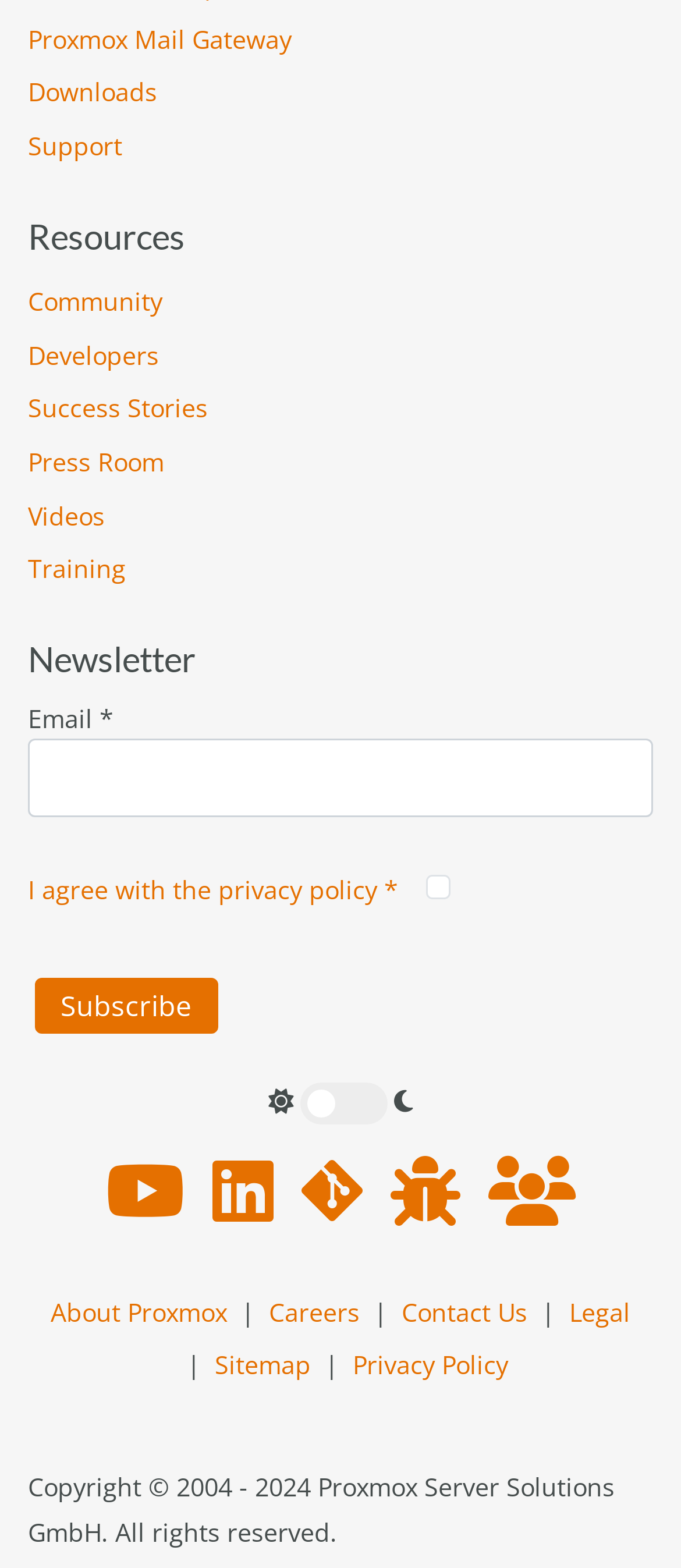Show the bounding box coordinates of the element that should be clicked to complete the task: "Enter email address".

[0.041, 0.471, 0.959, 0.521]